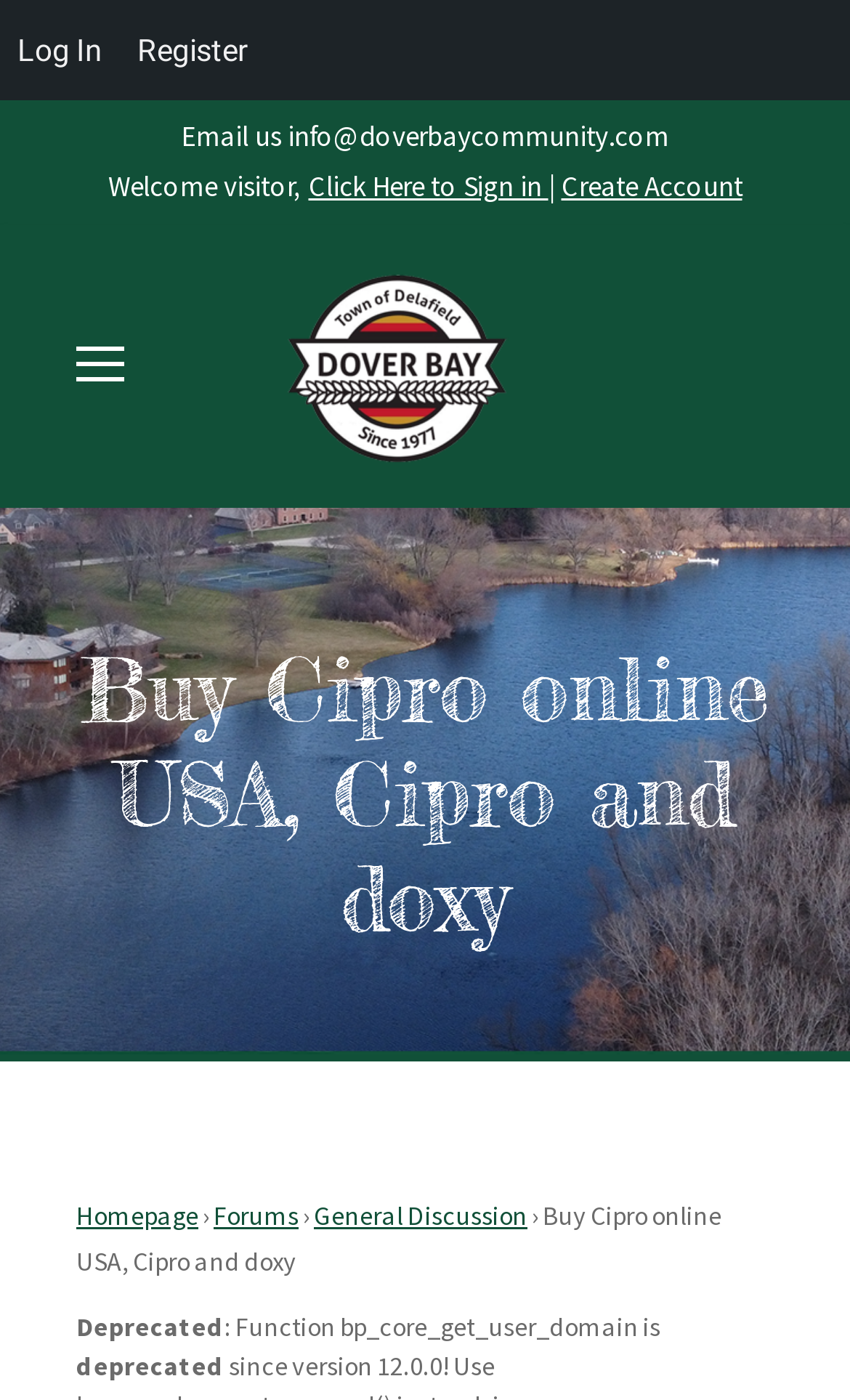Summarize the webpage in an elaborate manner.

The webpage appears to be a community forum or discussion board, with a focus on buying Cipro online in the USA and related topics. At the top left of the page, there is an email address "info@doverbaycommunity.com" displayed prominently. Next to it, a welcome message "Welcome visitor" is shown, followed by a "Click Here to Sign in" link and a "Create Account" link.

Below this section, there is a large heading that reads "Buy Cipro online USA, Cipro and doxy", which takes up a significant portion of the page. Above this heading, there are two links with no text, and an image is positioned between them.

The top navigation menu consists of links to the "Homepage", "Forums", and "General Discussion" sections. There is also a breadcrumb trail with a "›" symbol separating the links.

At the bottom of the page, there are some technical messages, including a deprecated function warning and a message about the bp_core_get_user_domain function.

In the top-right corner, there are two links: "Log In" and "Register".